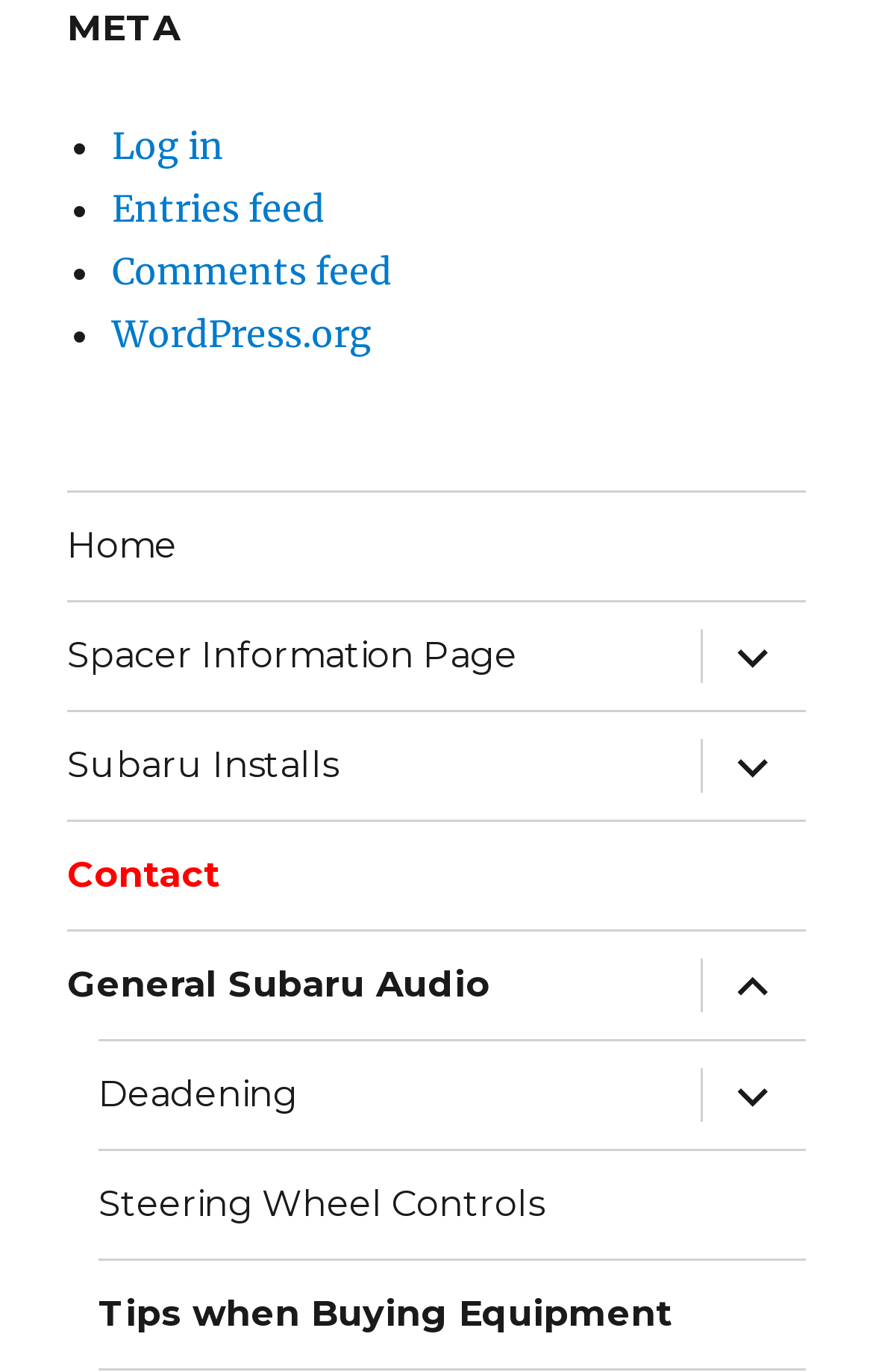Please specify the bounding box coordinates in the format (top-left x, top-left y, bottom-right x, bottom-right y), with values ranging from 0 to 1. Identify the bounding box for the UI component described as follows: BizLink SeaLine® Underwater cables

None